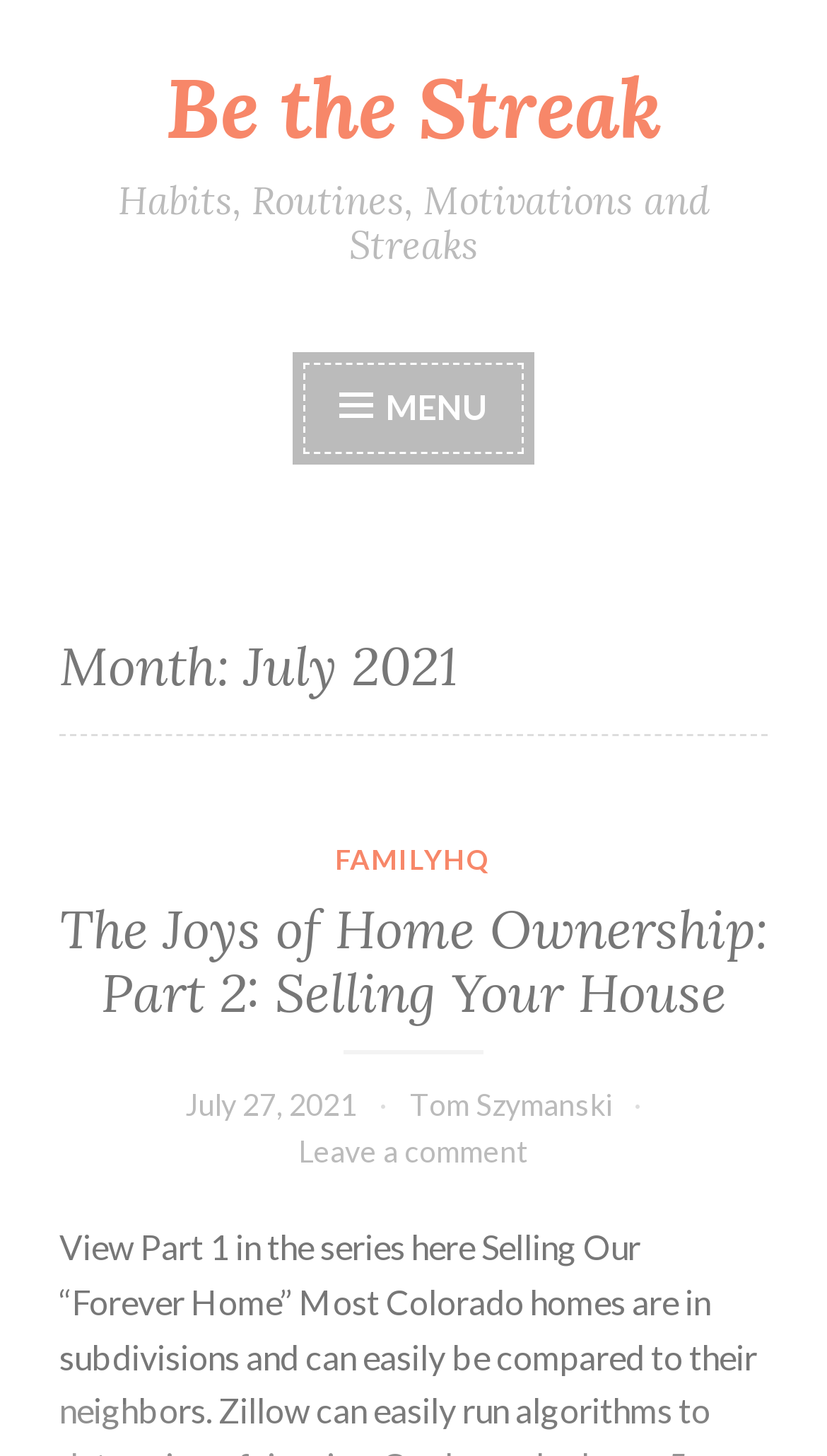Identify the bounding box for the UI element that is described as follows: "DOC HOME".

None